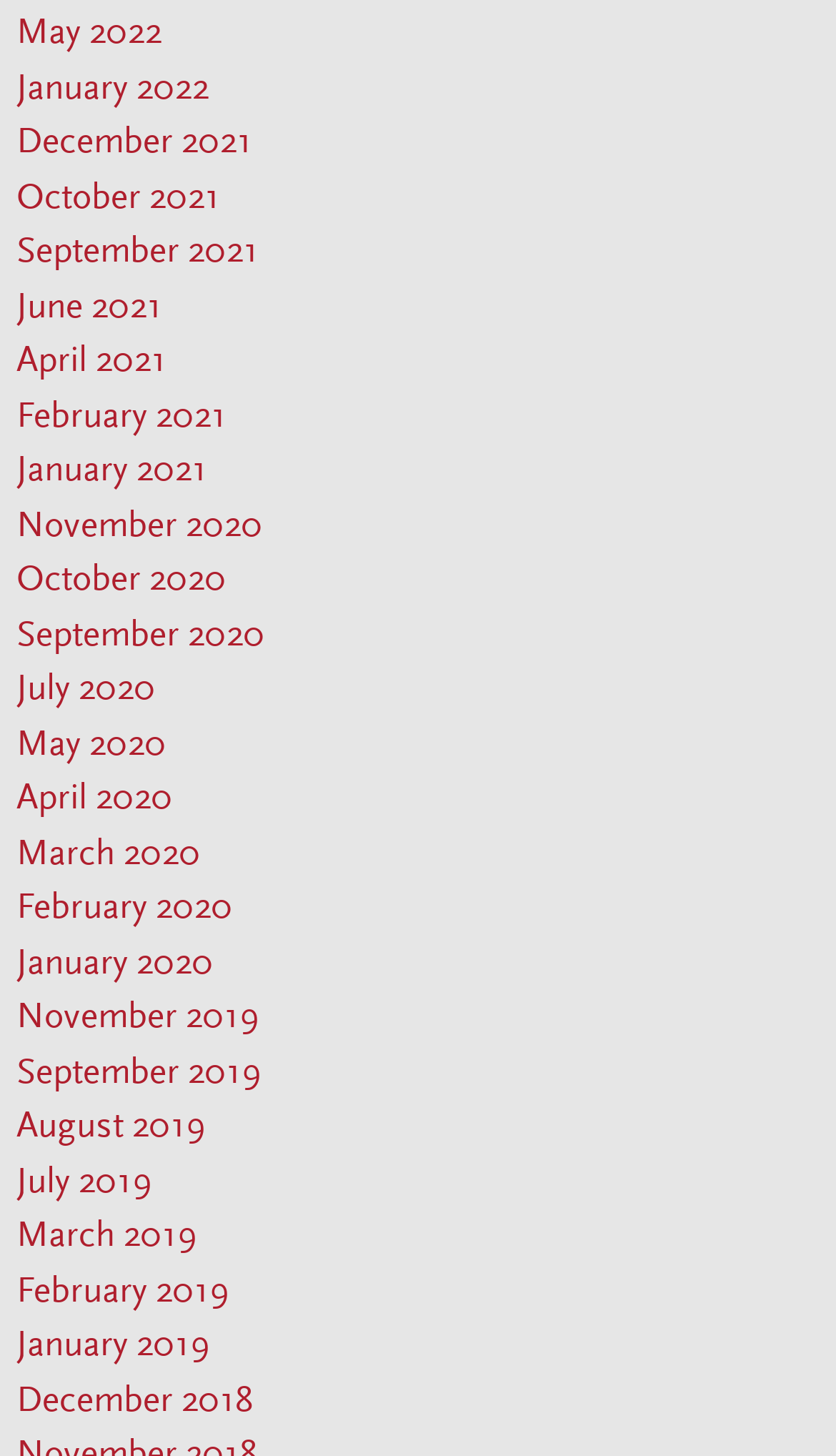Please give a short response to the question using one word or a phrase:
How many links are available on this webpage?

284